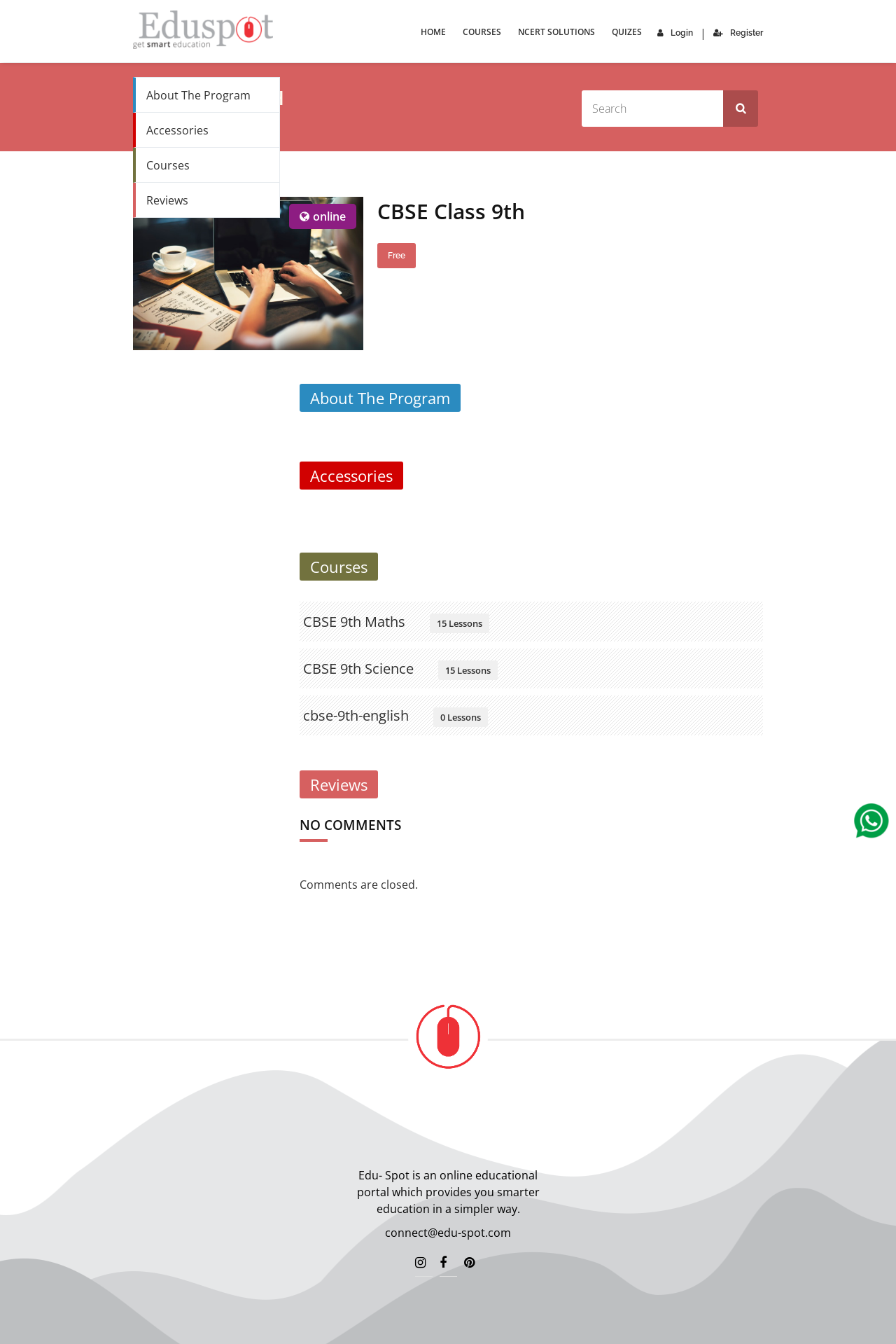Determine the bounding box coordinates for the UI element described. Format the coordinates as (top-left x, top-left y, bottom-right x, bottom-right y) and ensure all values are between 0 and 1. Element description: Accept All

None